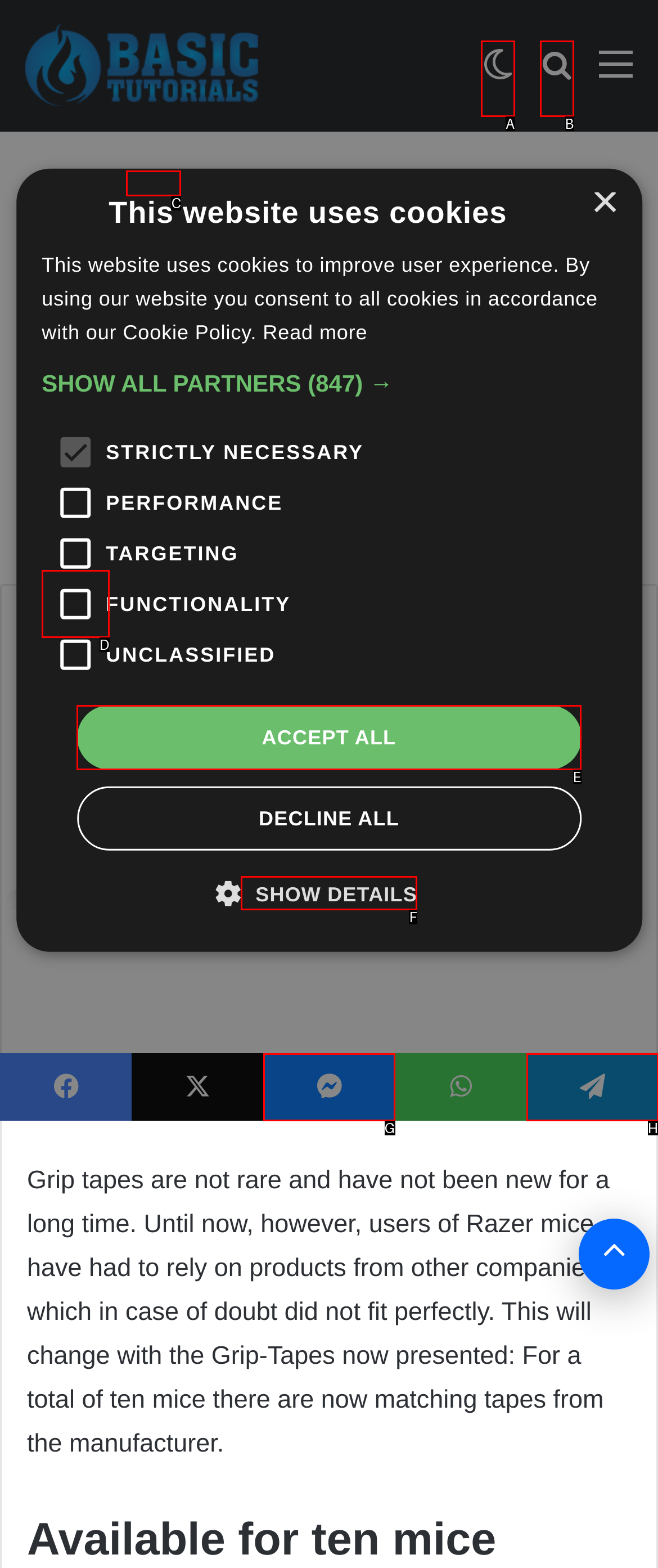Select the letter of the option that should be clicked to achieve the specified task: Click on the 'News' link. Respond with just the letter.

C